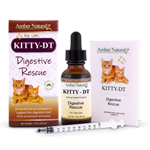Could you please study the image and provide a detailed answer to the question:
What type of animals is the product intended for?

The packaging features images of cats, and the caption explicitly states that the product is intended for pets, specifically for supporting digestive health in cats.